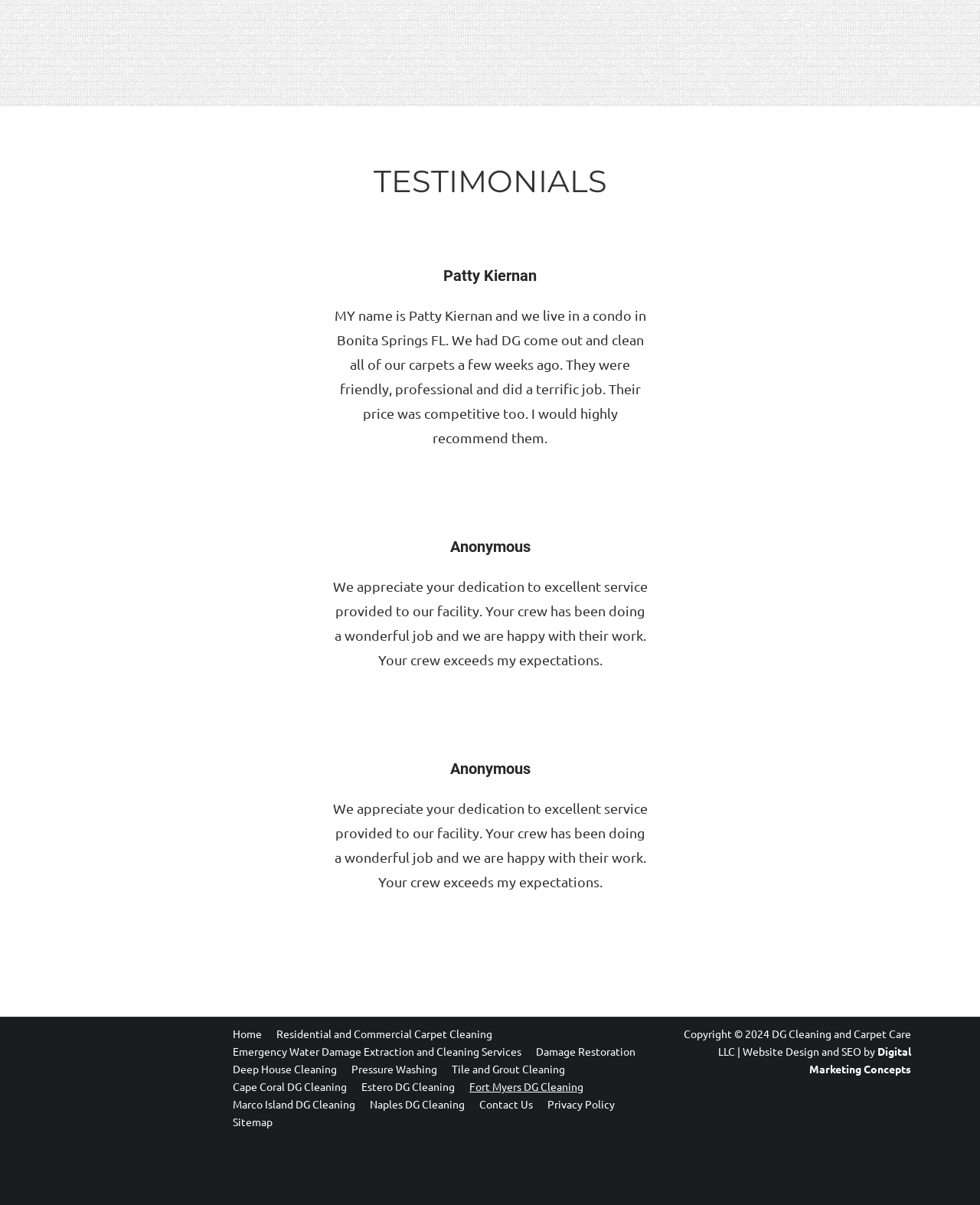Please find the bounding box for the UI element described by: "Deep House Cleaning".

[0.238, 0.88, 0.344, 0.895]